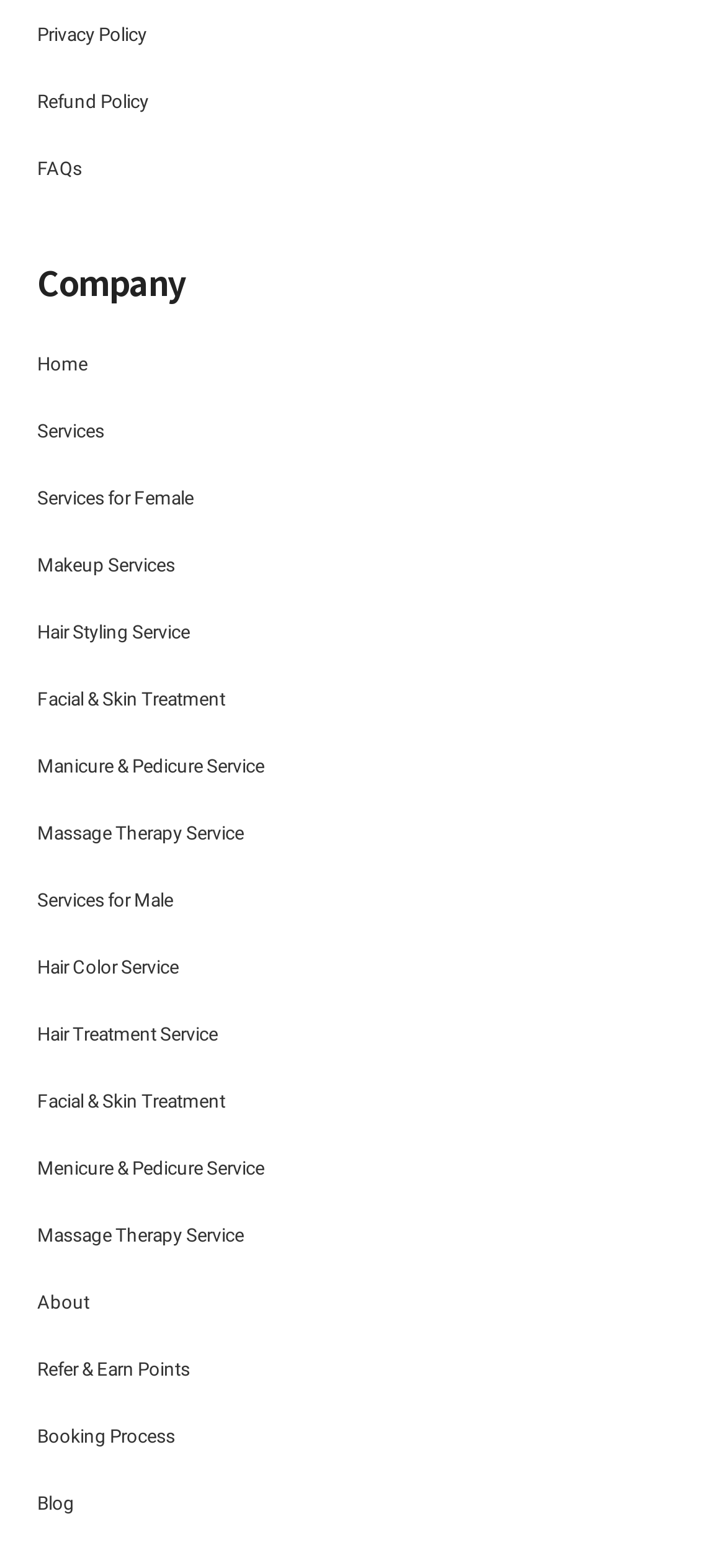Determine the bounding box coordinates of the clickable element to complete this instruction: "Learn about services for female". Provide the coordinates in the format of four float numbers between 0 and 1, [left, top, right, bottom].

[0.051, 0.311, 0.267, 0.324]